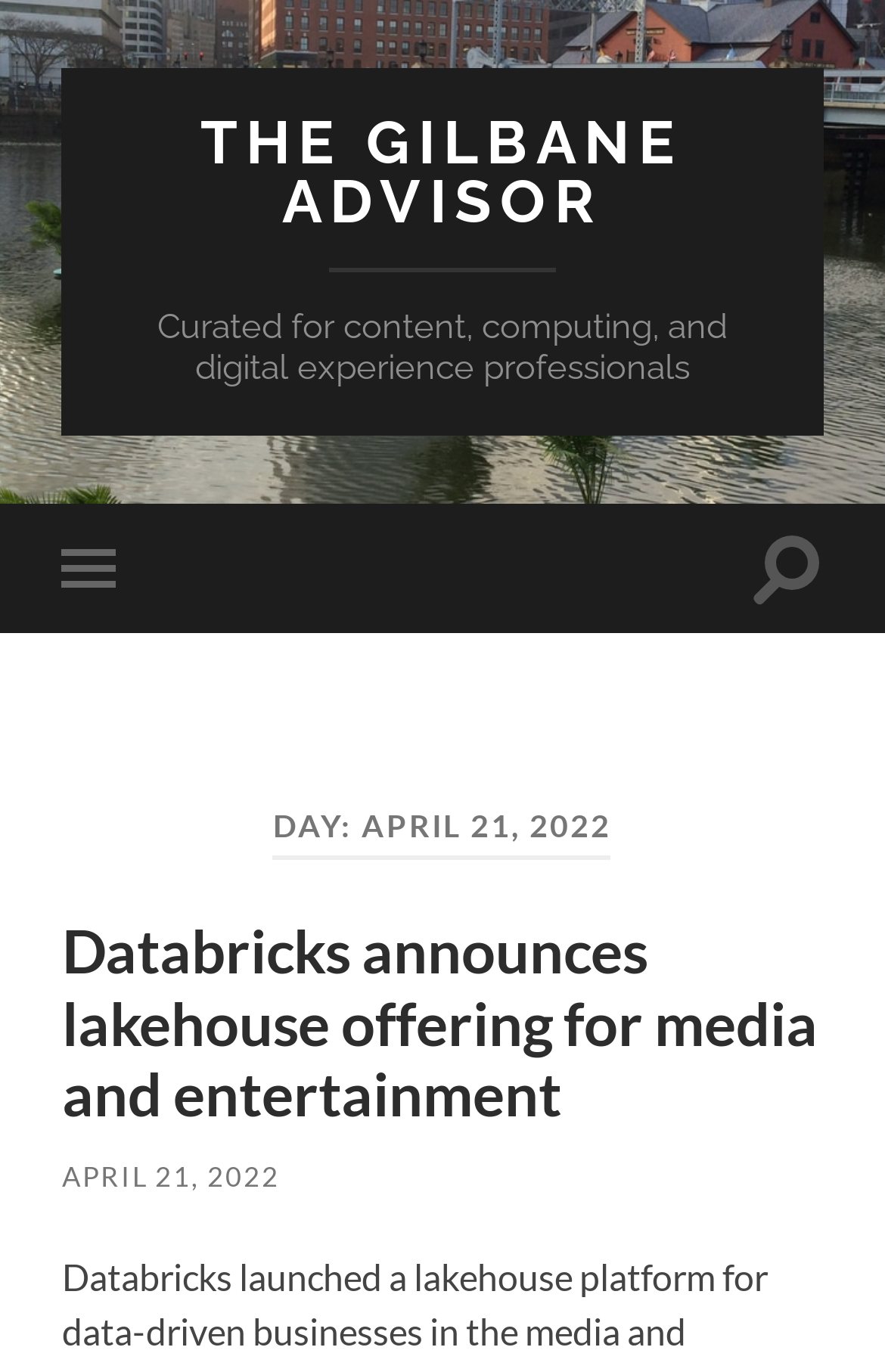Please answer the following question using a single word or phrase: How many buttons are in the top section?

2